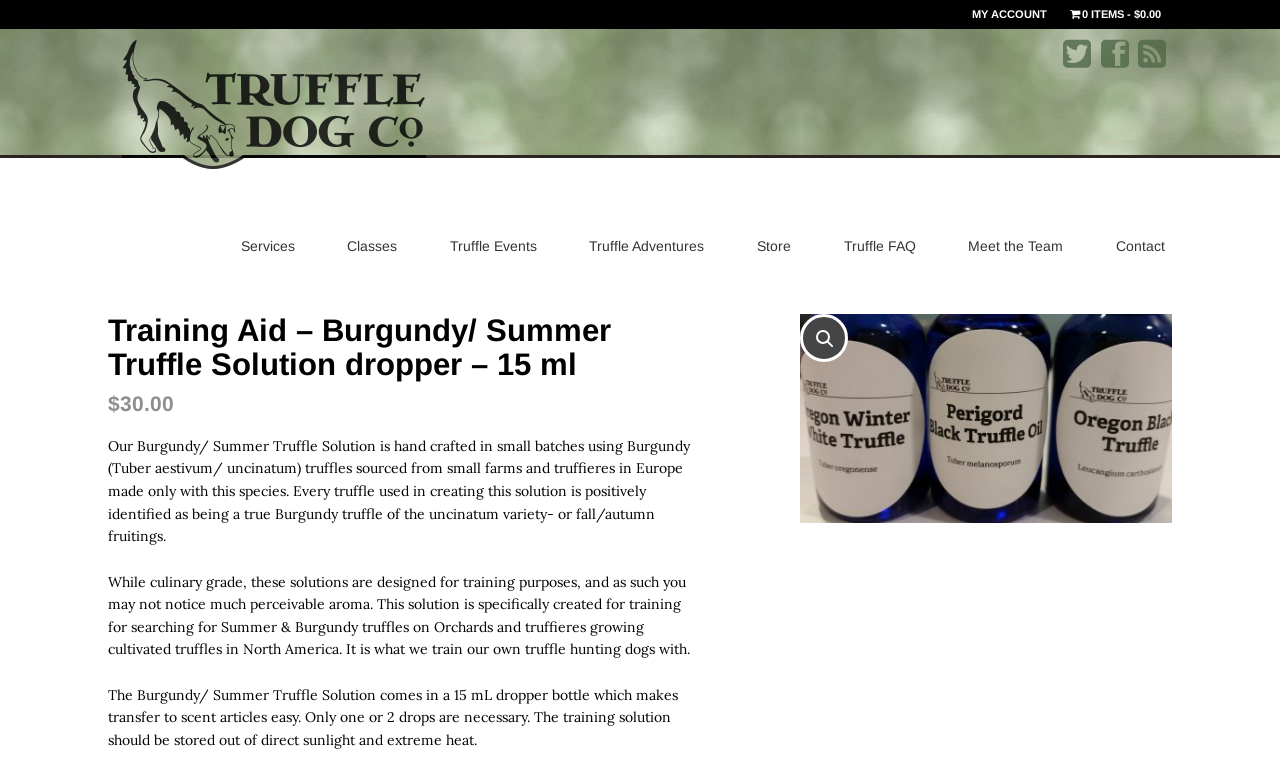Determine the bounding box coordinates for the clickable element required to fulfill the instruction: "Click on MY ACCOUNT". Provide the coordinates as four float numbers between 0 and 1, i.e., [left, top, right, bottom].

[0.751, 0.0, 0.827, 0.039]